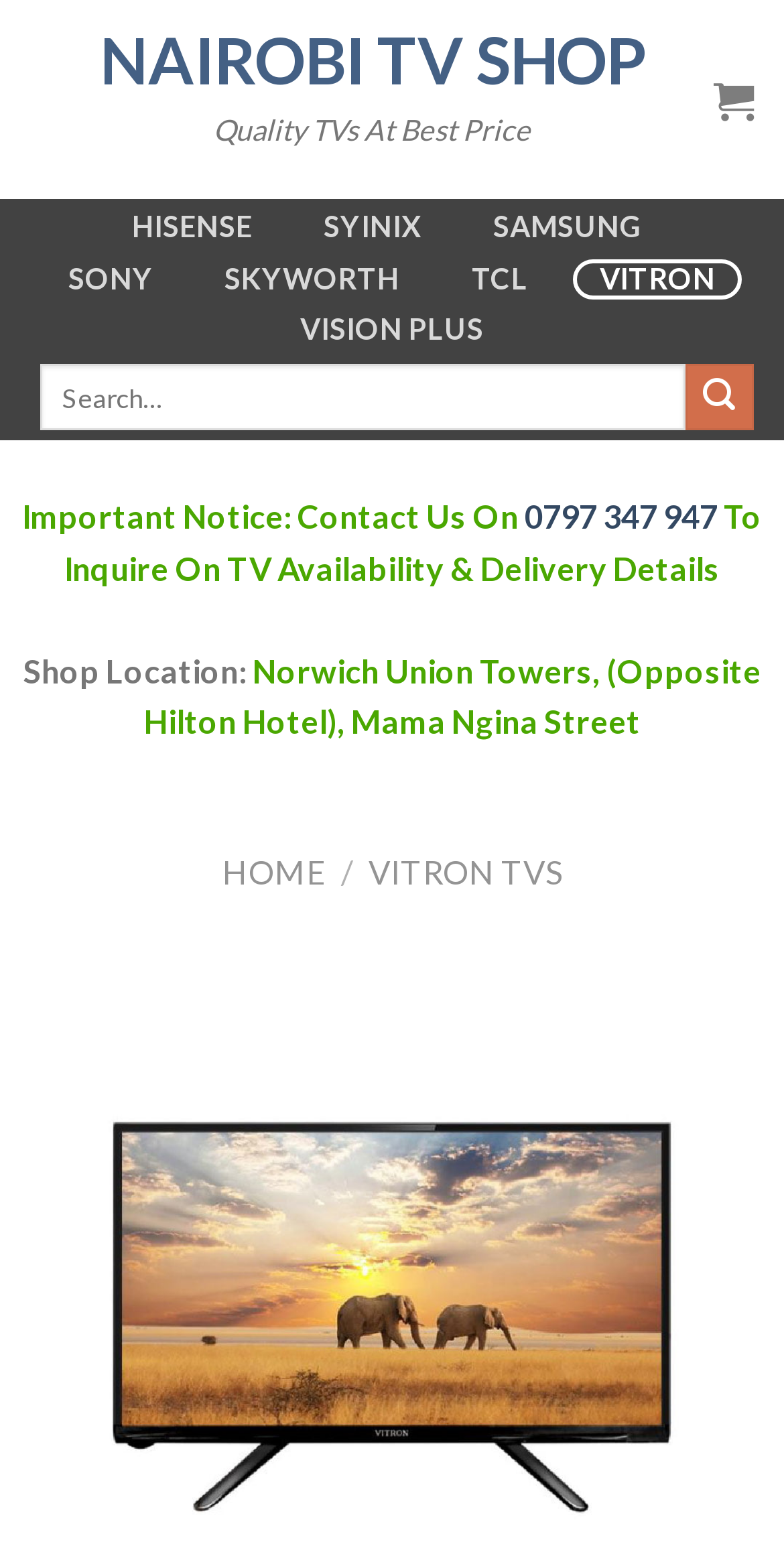Based on the element description: "Home", identify the UI element and provide its bounding box coordinates. Use four float numbers between 0 and 1, [left, top, right, bottom].

None